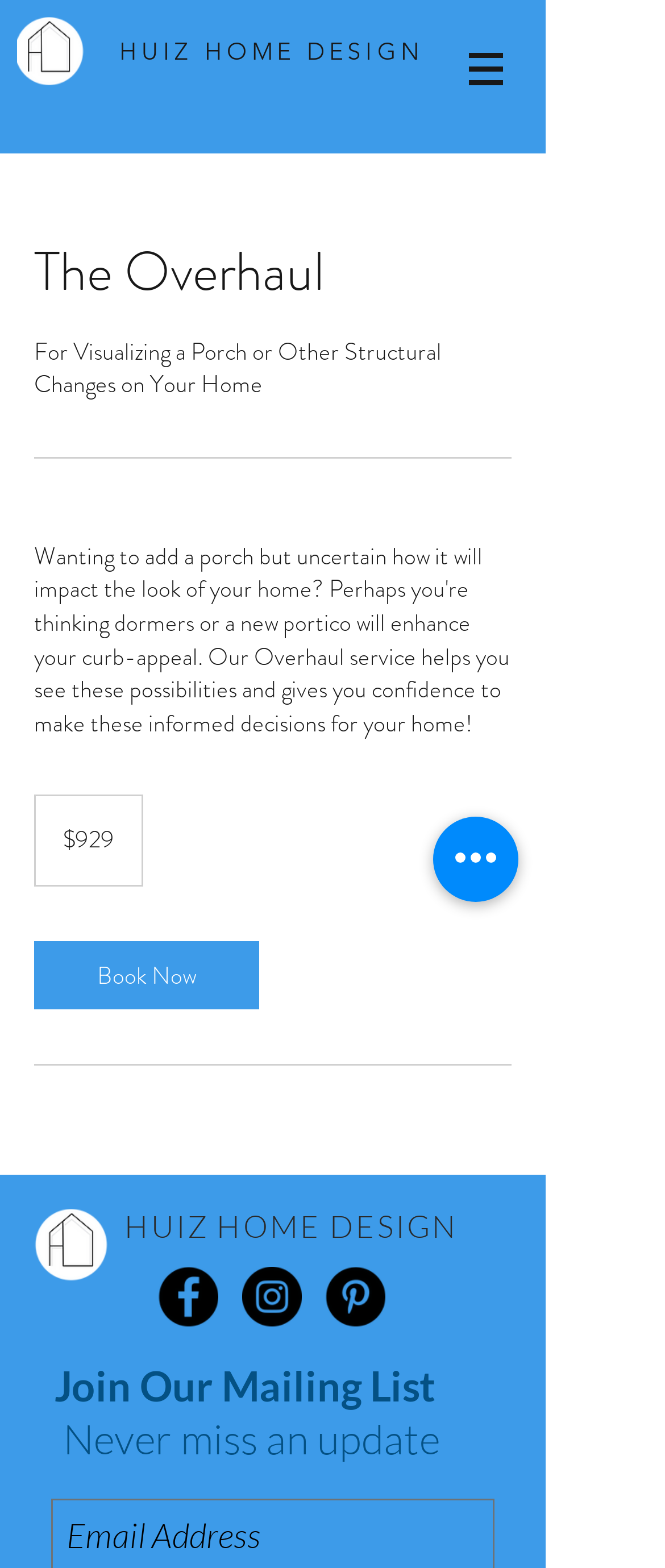What is the call-to-action button?
Respond with a short answer, either a single word or a phrase, based on the image.

Book Now